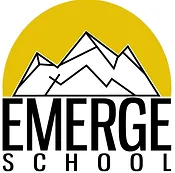What is the font style of the word 'EMERGE'?
Please answer the question as detailed as possible.

The word 'EMERGE' is displayed in bold, capital letters, emphasizing the school's identity, which indicates the importance of the school's name.